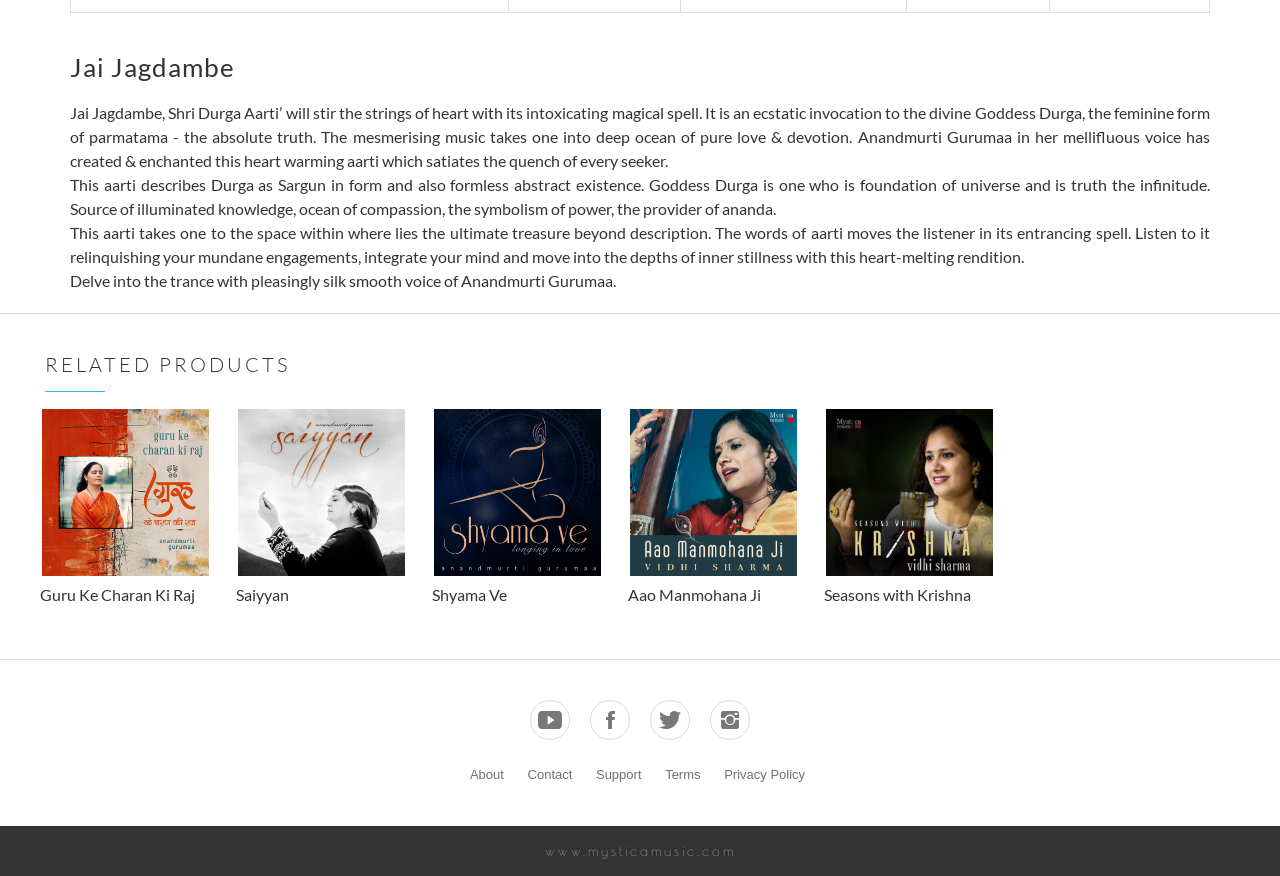Determine the bounding box of the UI component based on this description: "Местоположение по IP". The bounding box coordinates should be four float values between 0 and 1, i.e., [left, top, right, bottom].

None